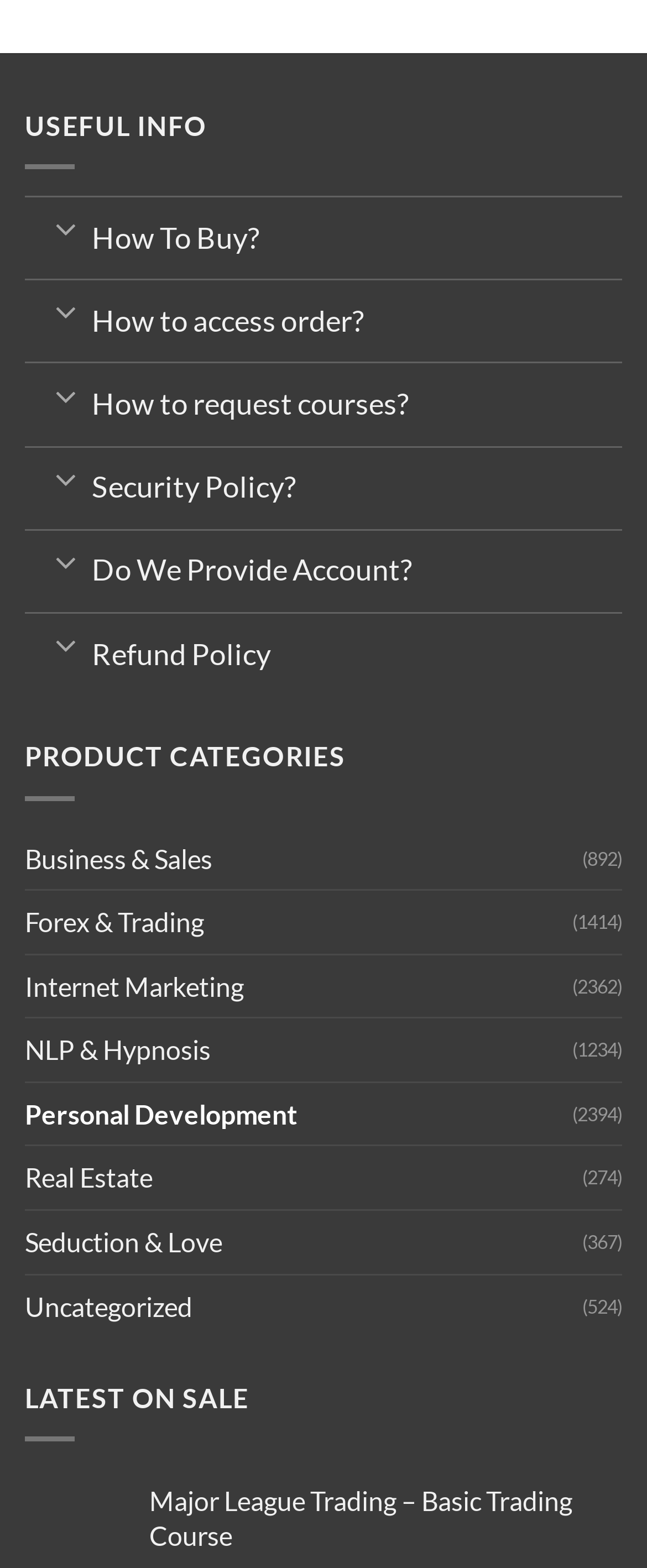Can you identify the bounding box coordinates of the clickable region needed to carry out this instruction: 'View Personal Development'? The coordinates should be four float numbers within the range of 0 to 1, stated as [left, top, right, bottom].

[0.038, 0.691, 0.885, 0.73]